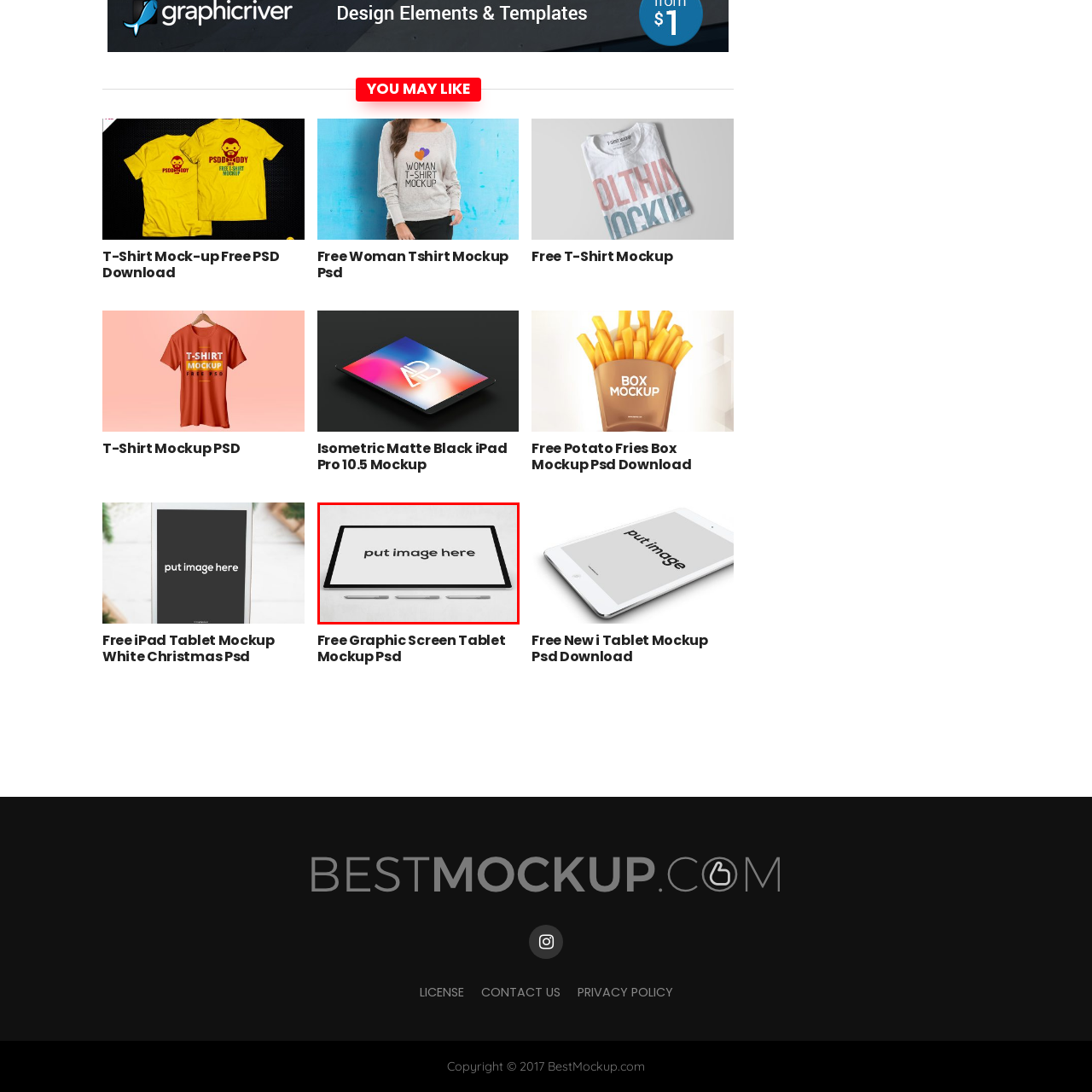How many stylus pens are arranged below the tablet?
Carefully analyze the image within the red bounding box and give a comprehensive response to the question using details from the image.

The image features a clean and organized workspace setup, with three stylus pens neatly arranged below the tablet, emphasizing a professional and creative environment.